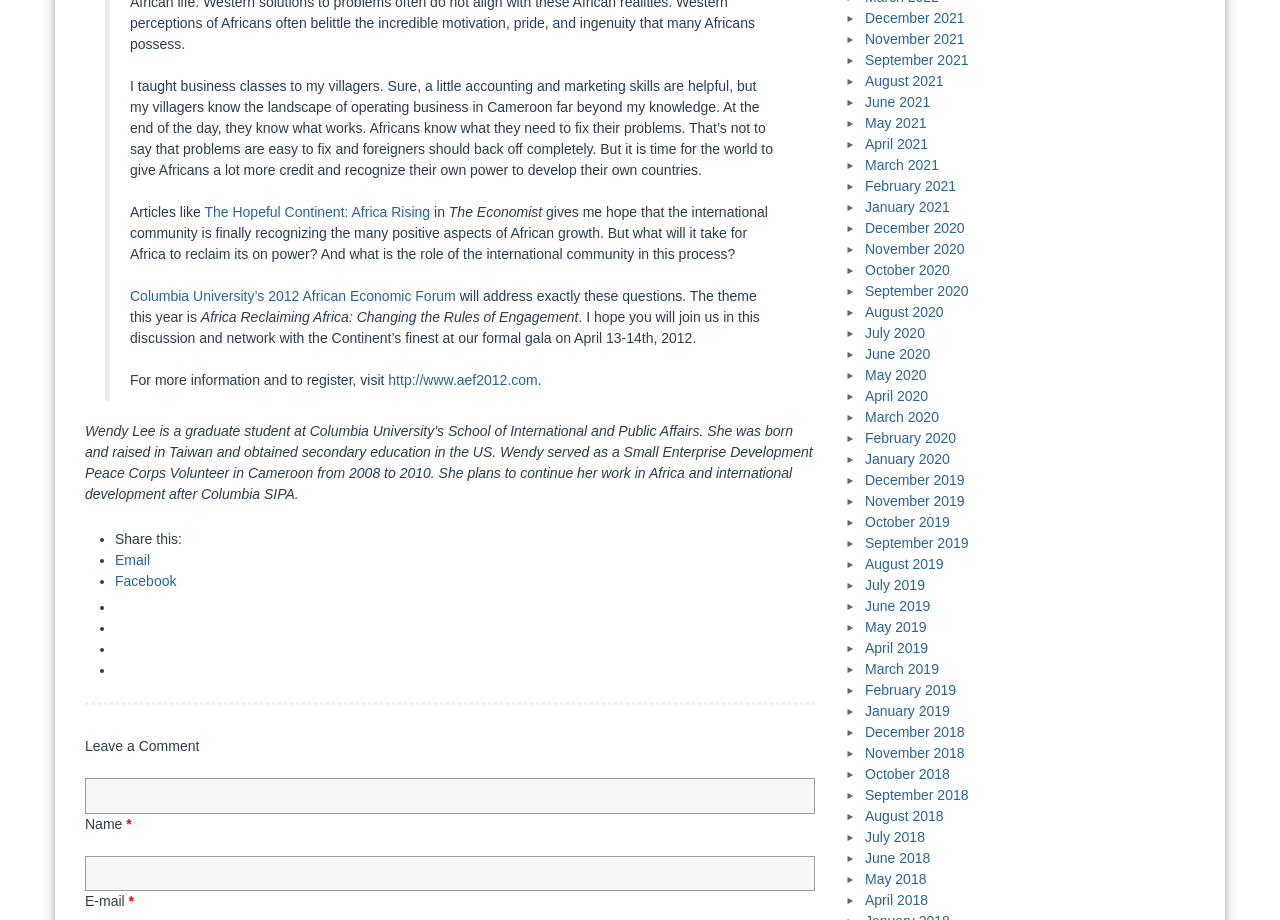What is the author's profession?
Based on the image, please offer an in-depth response to the question.

The author, Wendy Lee, is a graduate student at Columbia University's School of International and Public Affairs, as mentioned in the bio section at the bottom of the webpage.